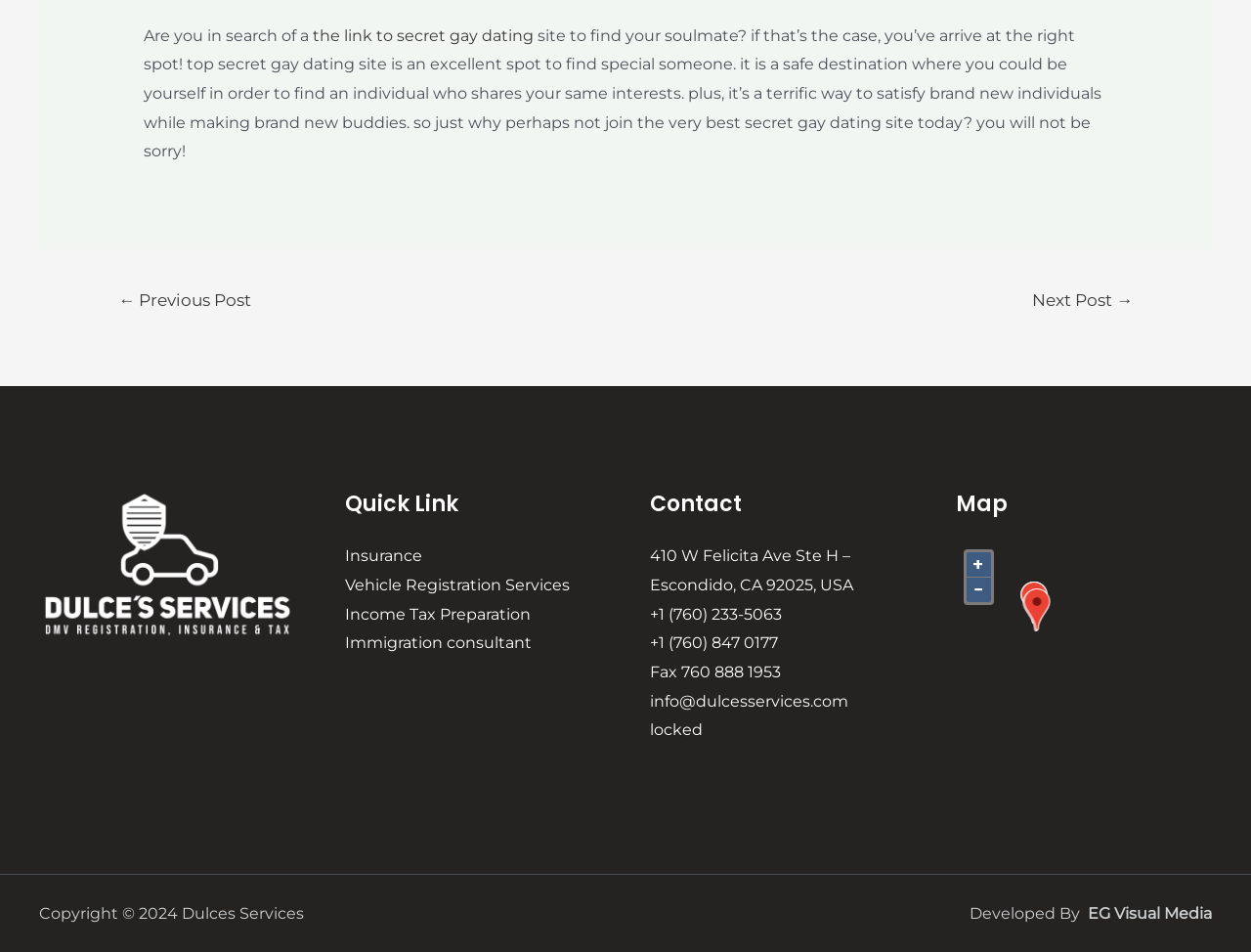Find the coordinates for the bounding box of the element with this description: "−".

[0.772, 0.607, 0.792, 0.633]